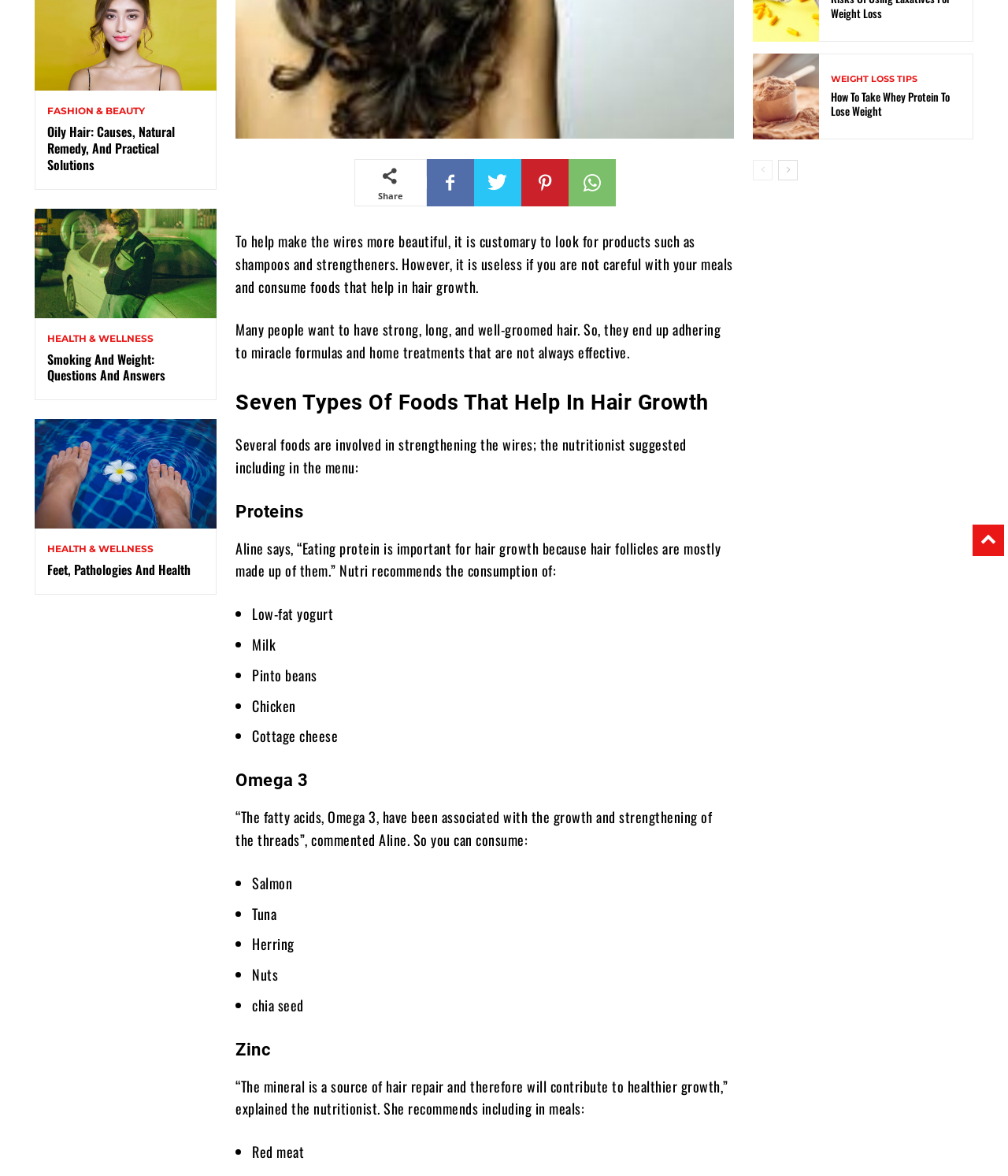Given the element description: "WEIGHT LOSS TIPS", predict the bounding box coordinates of this UI element. The coordinates must be four float numbers between 0 and 1, given as [left, top, right, bottom].

[0.824, 0.063, 0.91, 0.071]